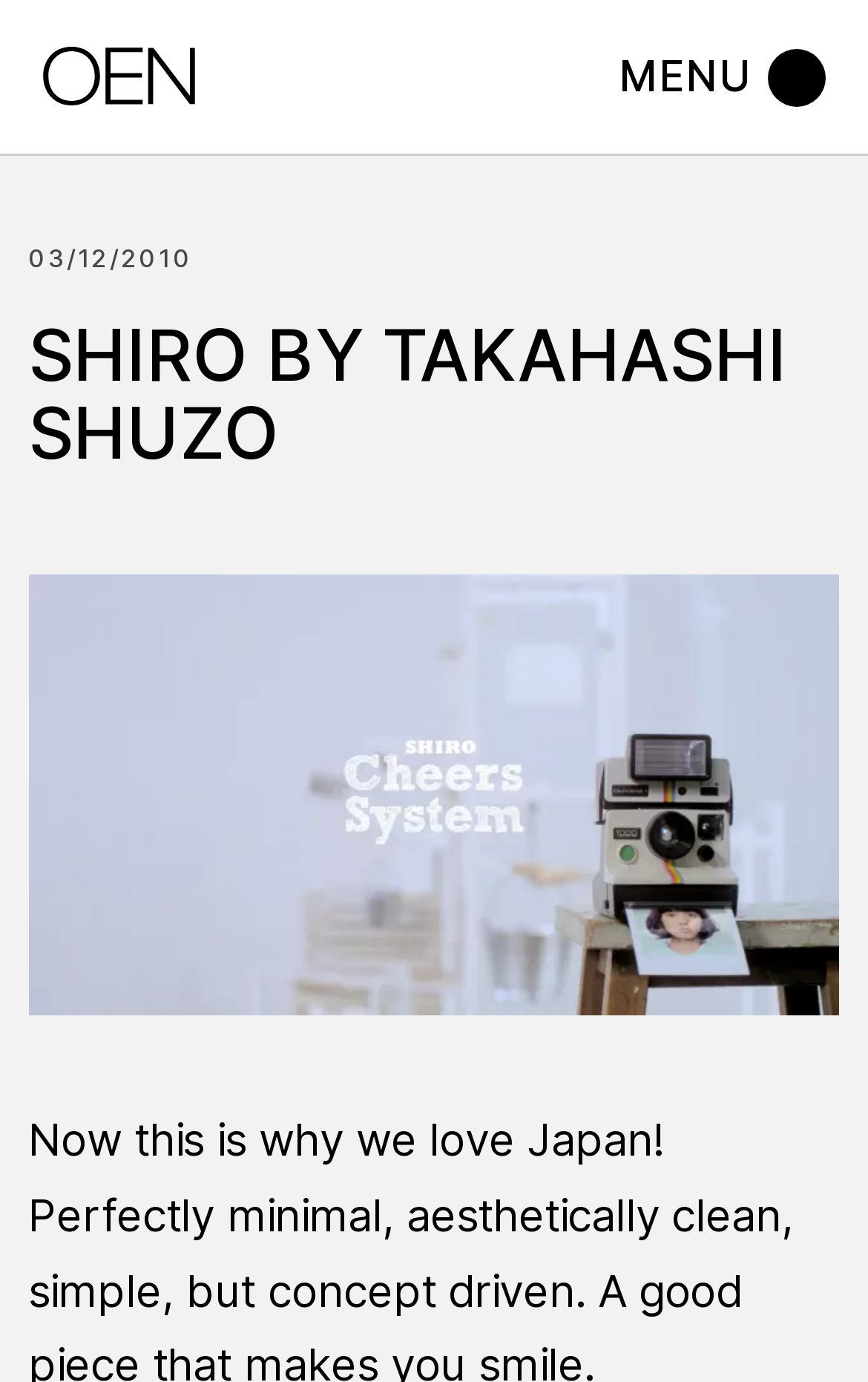What is the name of the website or organization? Using the information from the screenshot, answer with a single word or phrase.

OEN